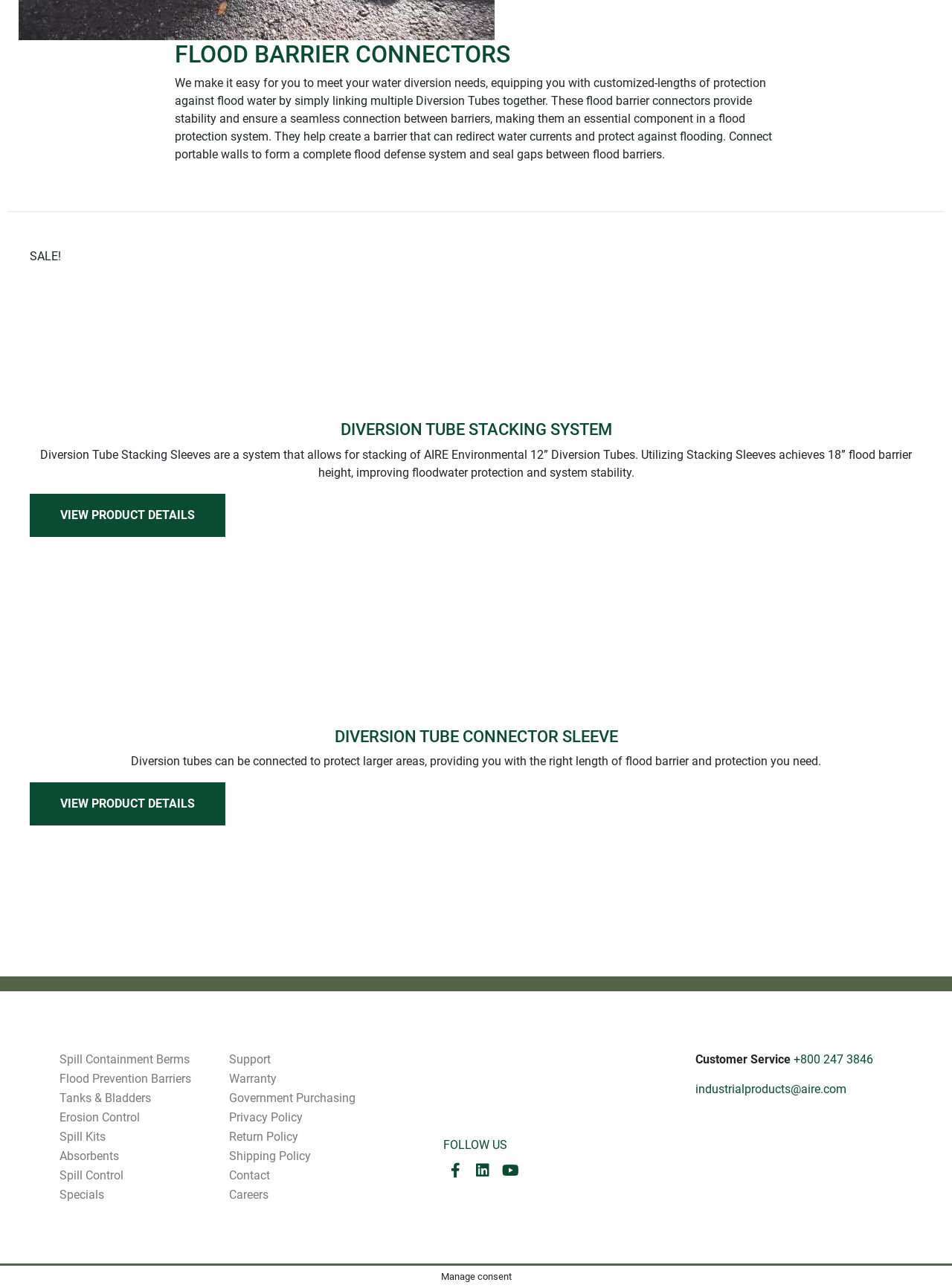Identify the coordinates of the bounding box for the element that must be clicked to accomplish the instruction: "Click the 'ends96@zzlivi.com' email link".

None